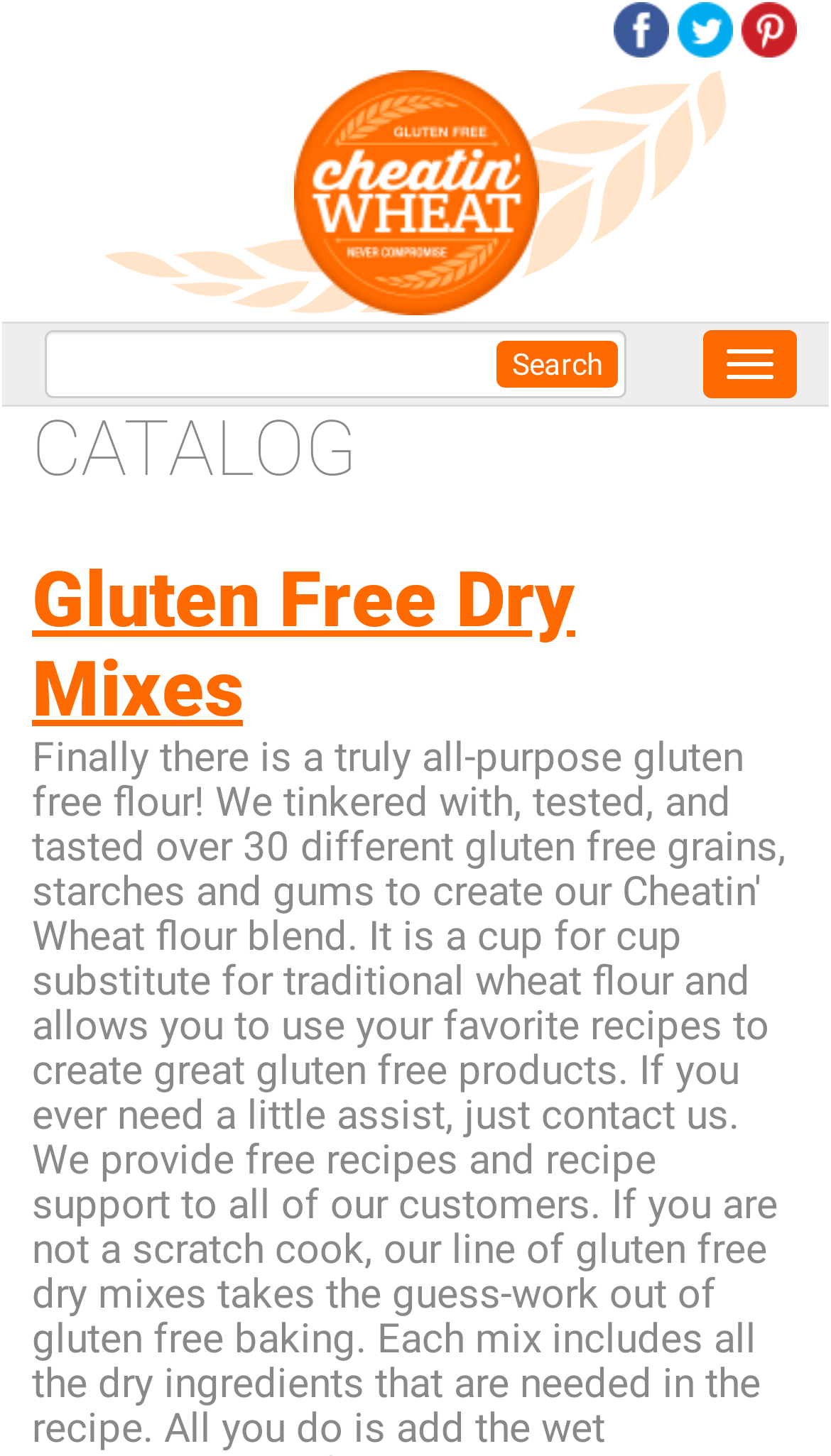Find the bounding box coordinates of the area that needs to be clicked in order to achieve the following instruction: "Contact through Phone". The coordinates should be specified as four float numbers between 0 and 1, i.e., [left, top, right, bottom].

None